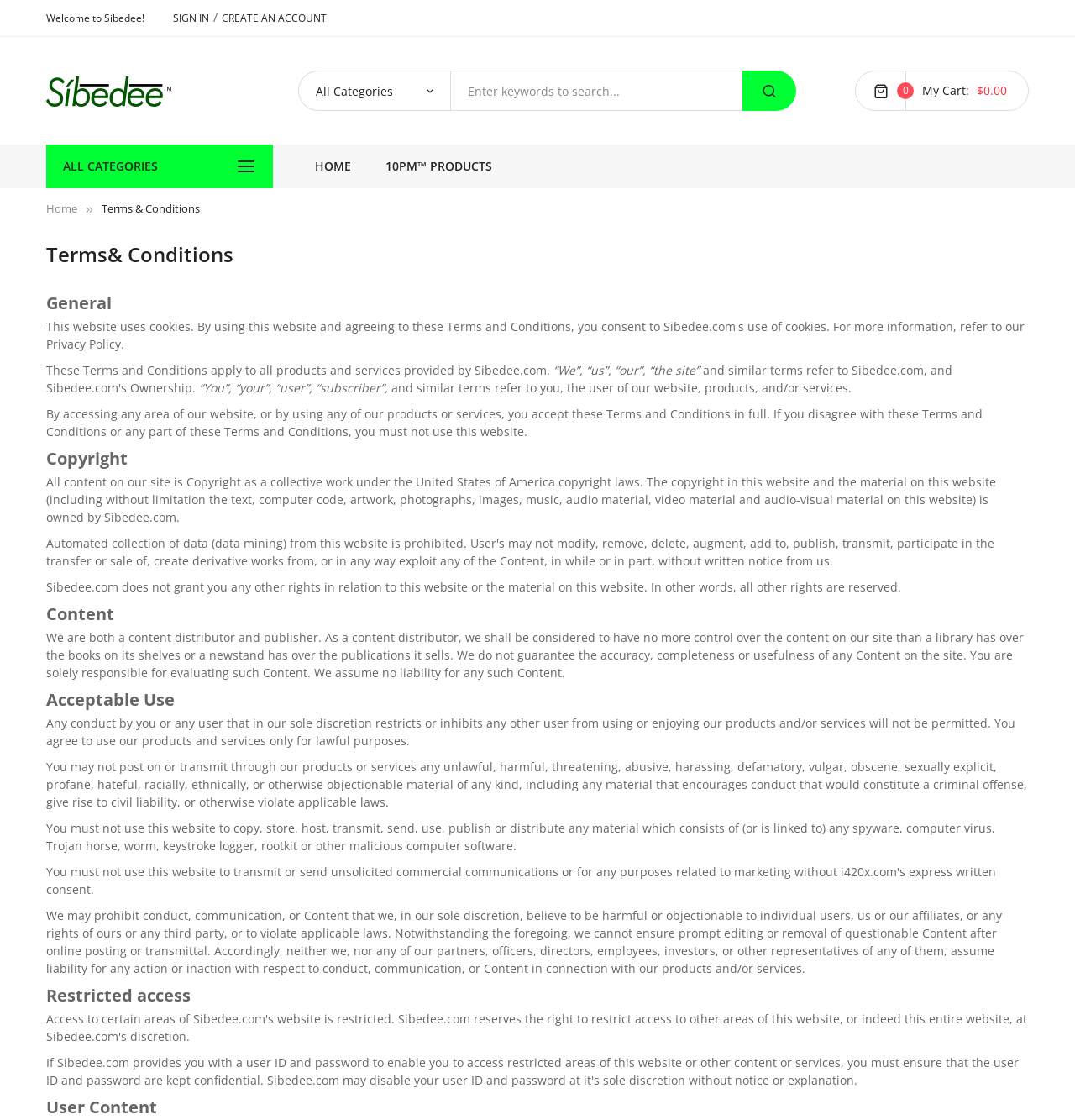Carefully observe the image and respond to the question with a detailed answer:
What is the current number of items in the cart?

I found this answer by looking at the link element with the text 'My Cart: 0 $0.00', which indicates that the cart is currently empty.